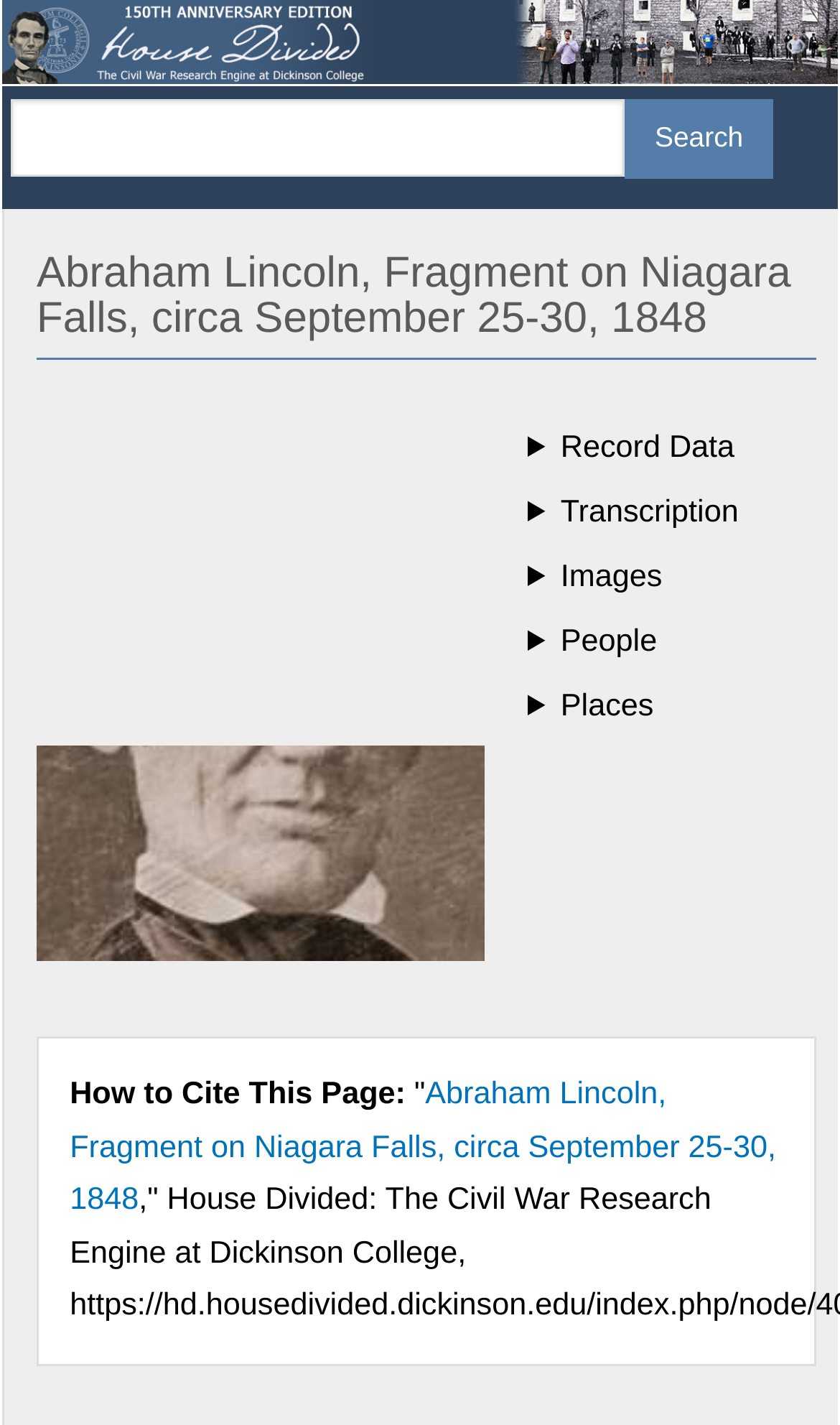Generate a thorough caption detailing the webpage content.

This webpage is about Abraham Lincoln's Fragment on Niagara Falls, circa September 25-30, 1848. At the top left corner, there is a link to "Skip to main content". Below it, a banner with a site header spans the entire width of the page. Within the banner, a link to "Home" is located at the top left, accompanied by a "Home" icon.

On the top right side, there is a search textbox and a "Search" button. Below the search bar, a heading displays the title "Abraham Lincoln, Fragment on Niagara Falls, circa September 25-30, 1848". 

The main content area is divided into sections. On the left side, there is an article with a button that controls a colorbox, which contains an image of Abraham Lincoln, circa 1846, in detail. Below the image, there are five "Details" sections, each with a button that expands to reveal more information about the record data, transcription, images, people, and places related to the fragment.

On the bottom left side, there is a section with text "How to Cite This Page:" followed by a quotation mark. Next to it, there is a link to the same title as the webpage, "Abraham Lincoln, Fragment on Niagara Falls, circa September 25-30, 1848".